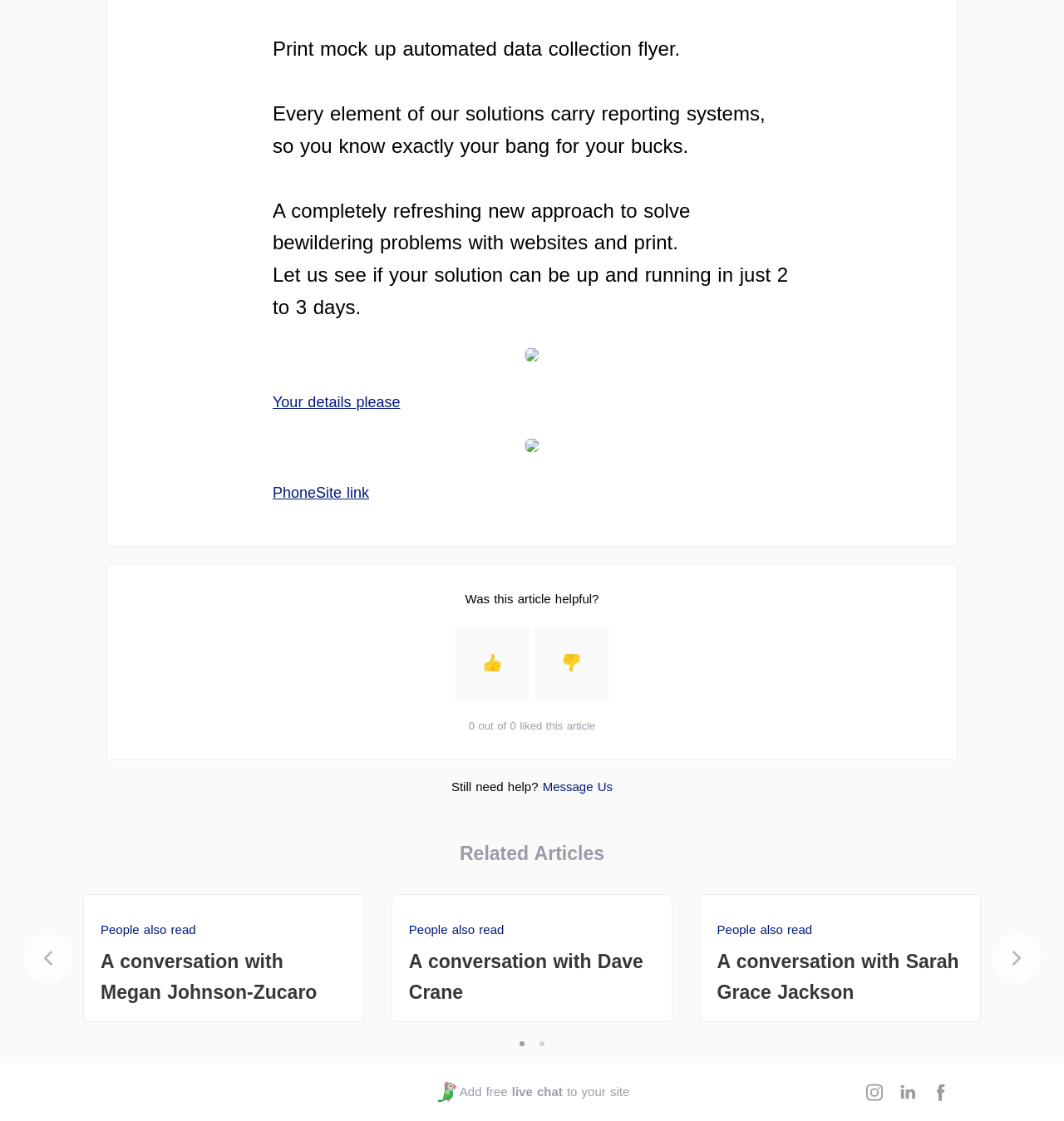Locate the bounding box coordinates of the area to click to fulfill this instruction: "Click on 'Add free live chat to your site' link". The bounding box should be presented as four float numbers between 0 and 1, in the order [left, top, right, bottom].

[0.408, 0.965, 0.592, 0.983]